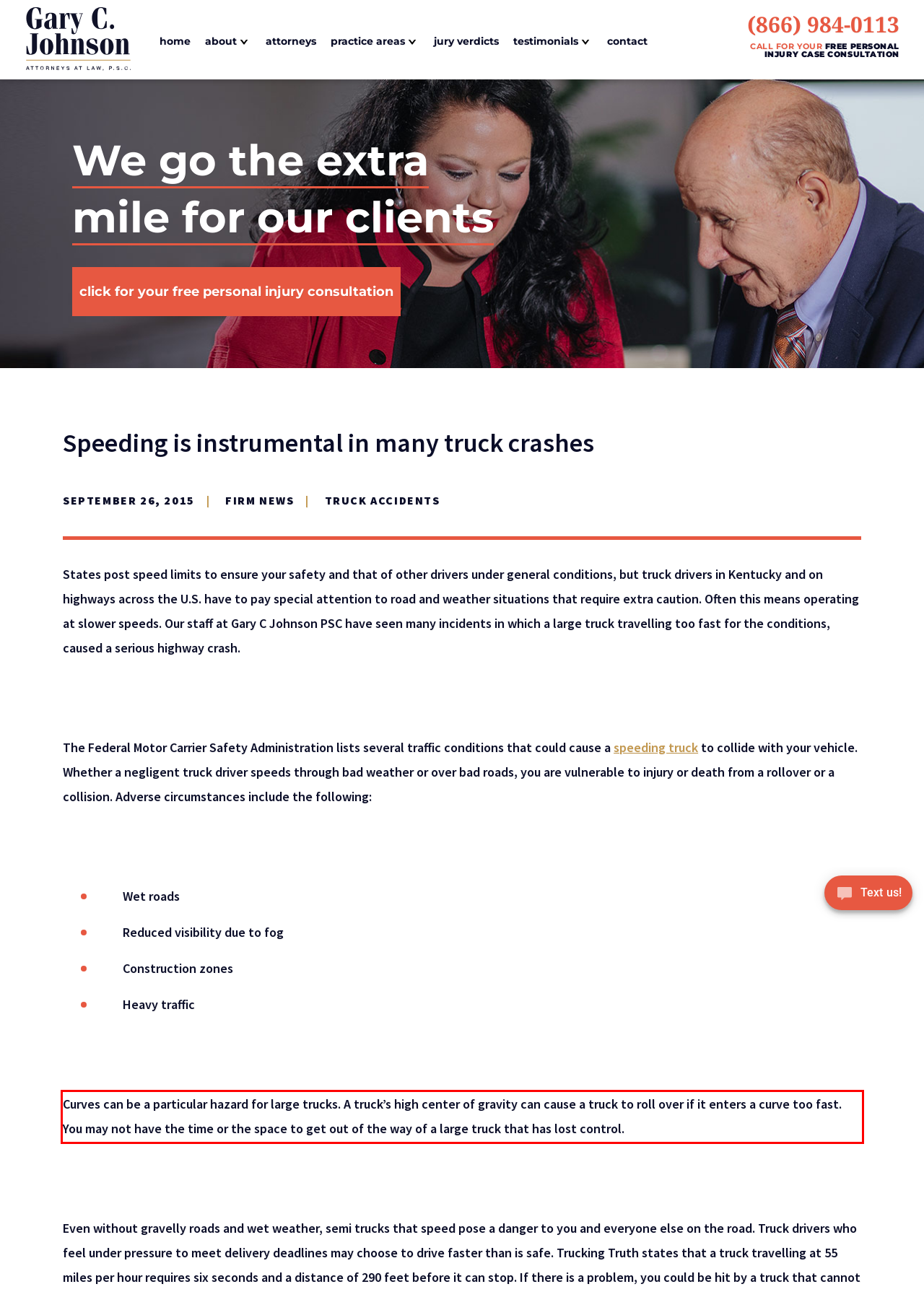Examine the webpage screenshot and use OCR to recognize and output the text within the red bounding box.

Curves can be a particular hazard for large trucks. A truck’s high center of gravity can cause a truck to roll over if it enters a curve too fast. You may not have the time or the space to get out of the way of a large truck that has lost control.